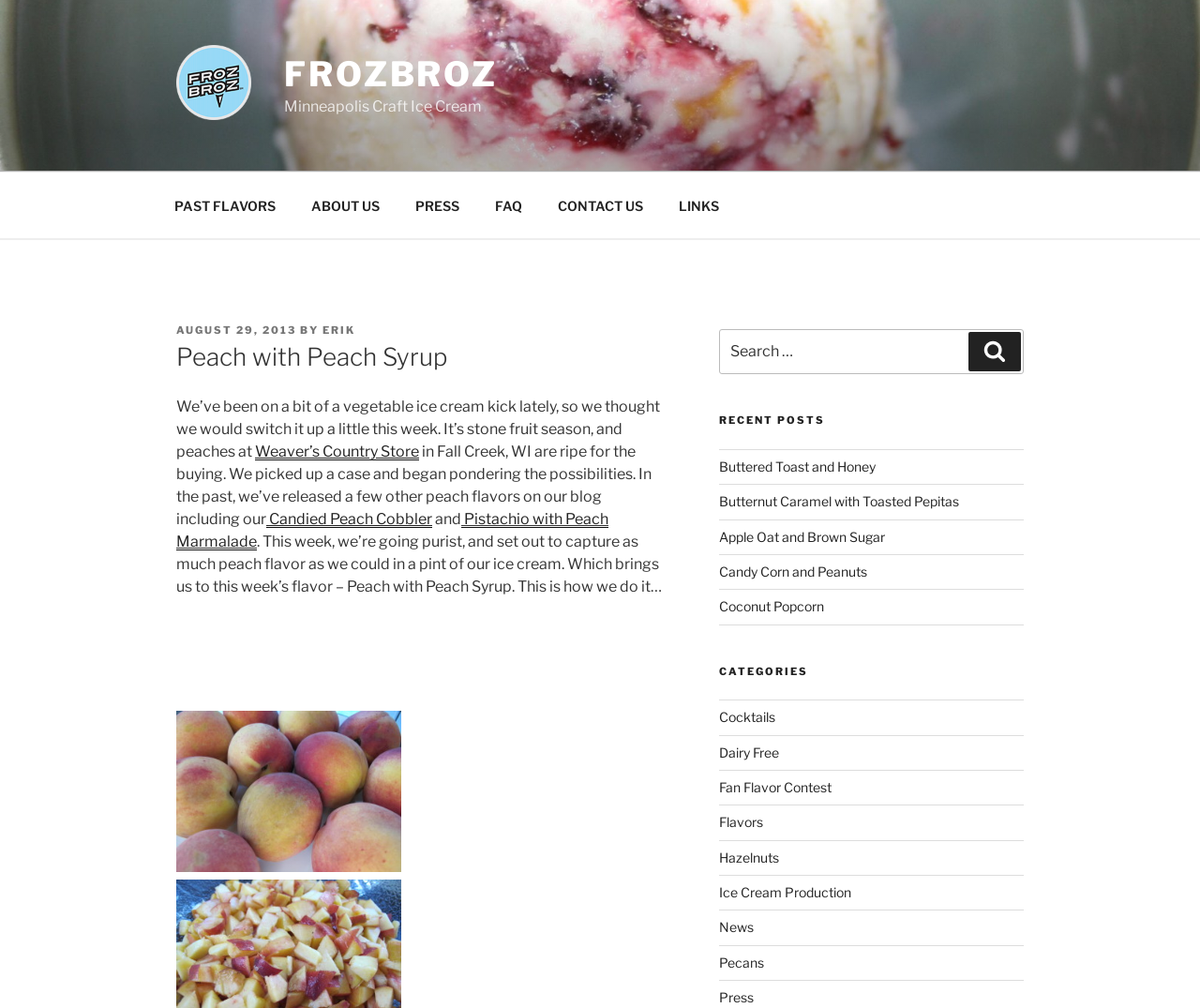Pinpoint the bounding box coordinates of the area that should be clicked to complete the following instruction: "Check the RECENT POSTS section". The coordinates must be given as four float numbers between 0 and 1, i.e., [left, top, right, bottom].

[0.599, 0.411, 0.853, 0.425]